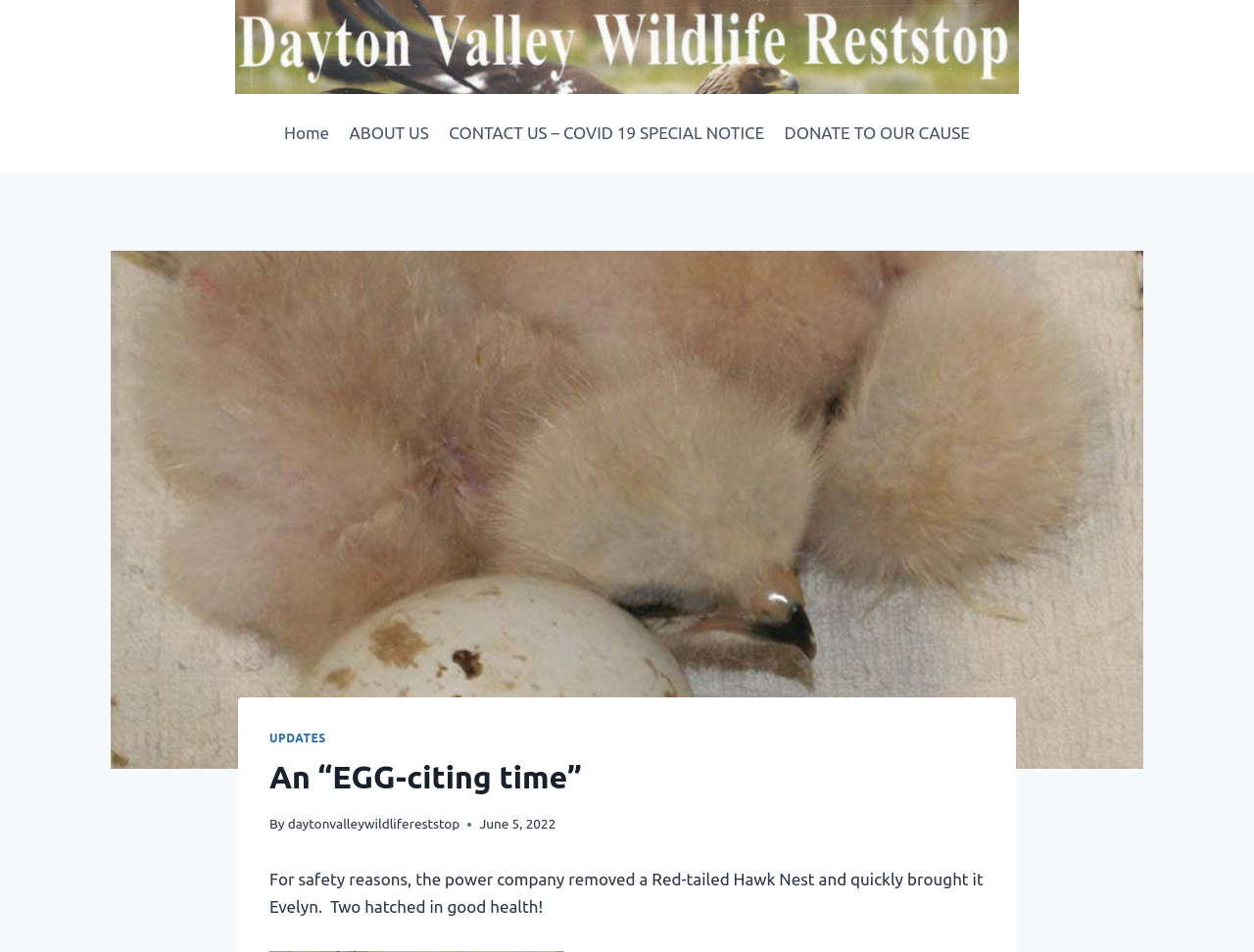Create a detailed narrative of the webpage’s visual and textual elements.

The webpage is about the Dayton Valley Wildlife Reststop, with a focus on a specific event or update. At the top of the page, there is a prominent link and image combination with the text "Dayton Valley Wildlife Reststop", taking up most of the width. Below this, there is a primary navigation menu with four links: "Home", "ABOUT US", "CONTACT US – COVID 19 SPECIAL NOTICE", and "DONATE TO OUR CAUSE".

On the left side of the page, there is a section with a header that contains several elements. At the top, there is a link to "UPDATES". Below this, there is a heading that reads "An “EGG-citing time”", followed by a line of text that says "By" and a link to "daytonvalleywildlifereststop". Next to this, there is a time stamp that reads "June 5, 2022".

The main content of the page is a paragraph of text that describes an event where a power company removed a Red-tailed Hawk Nest and brought it to Evelyn, resulting in two healthy hatchlings. This text is located below the header section and takes up most of the width of the page.